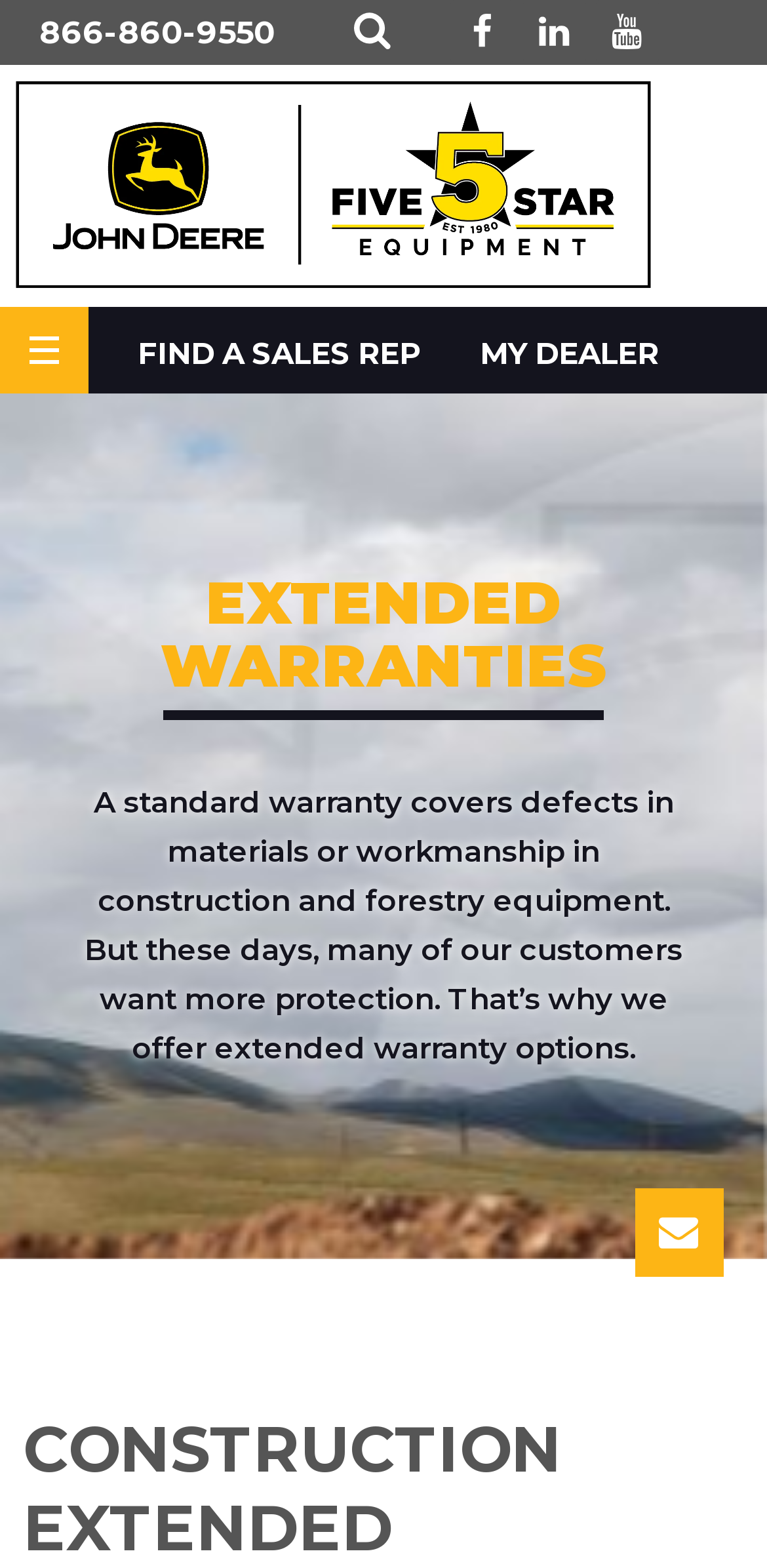Please respond in a single word or phrase: 
How many images are on the webpage?

7